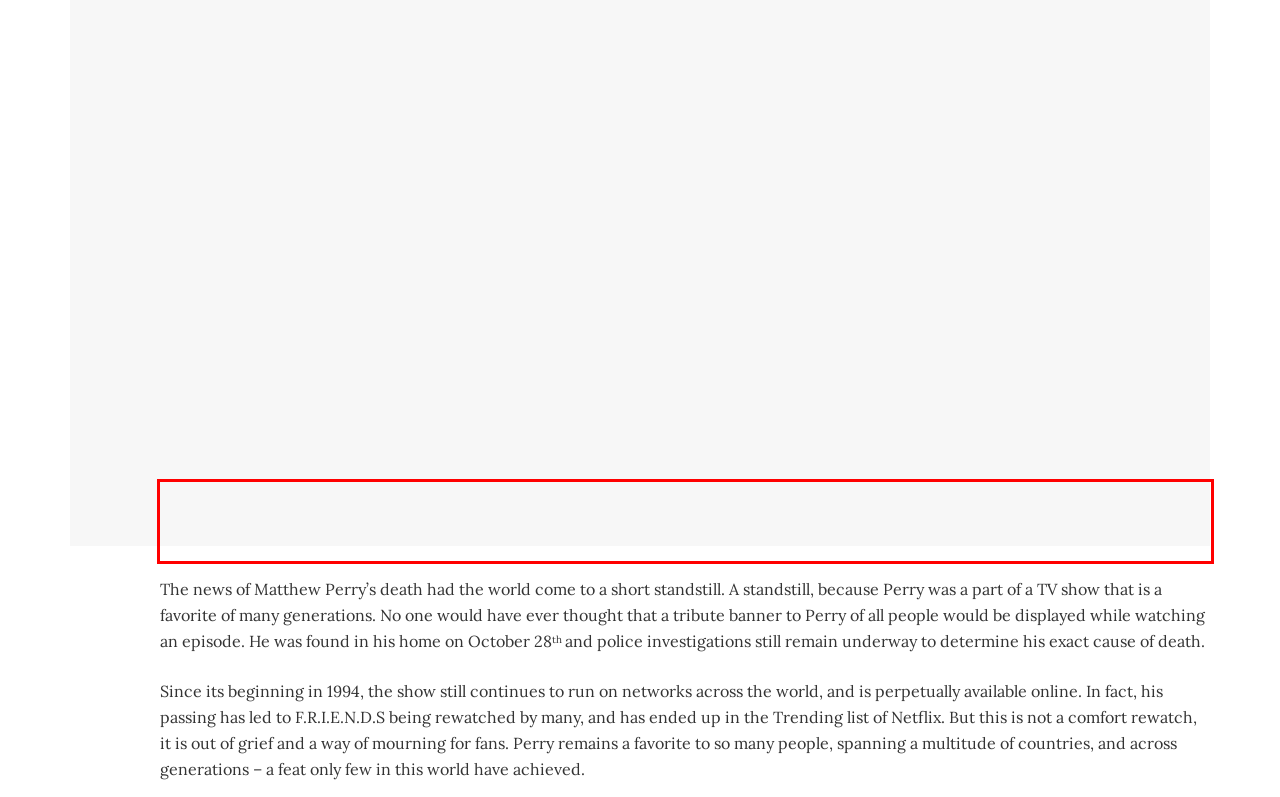You are given a webpage screenshot with a red bounding box around a UI element. Extract and generate the text inside this red bounding box.

The news of Matthew Perry’s death had the world come to a short standstill. A standstill, because Perry was a part of a TV show that is a favorite of many generations. No one would have ever thought that a tribute banner to Perry of all people would be displayed while watching an episode. He was found in his home on October 28th and police investigations still remain underway to determine his exact cause of death.